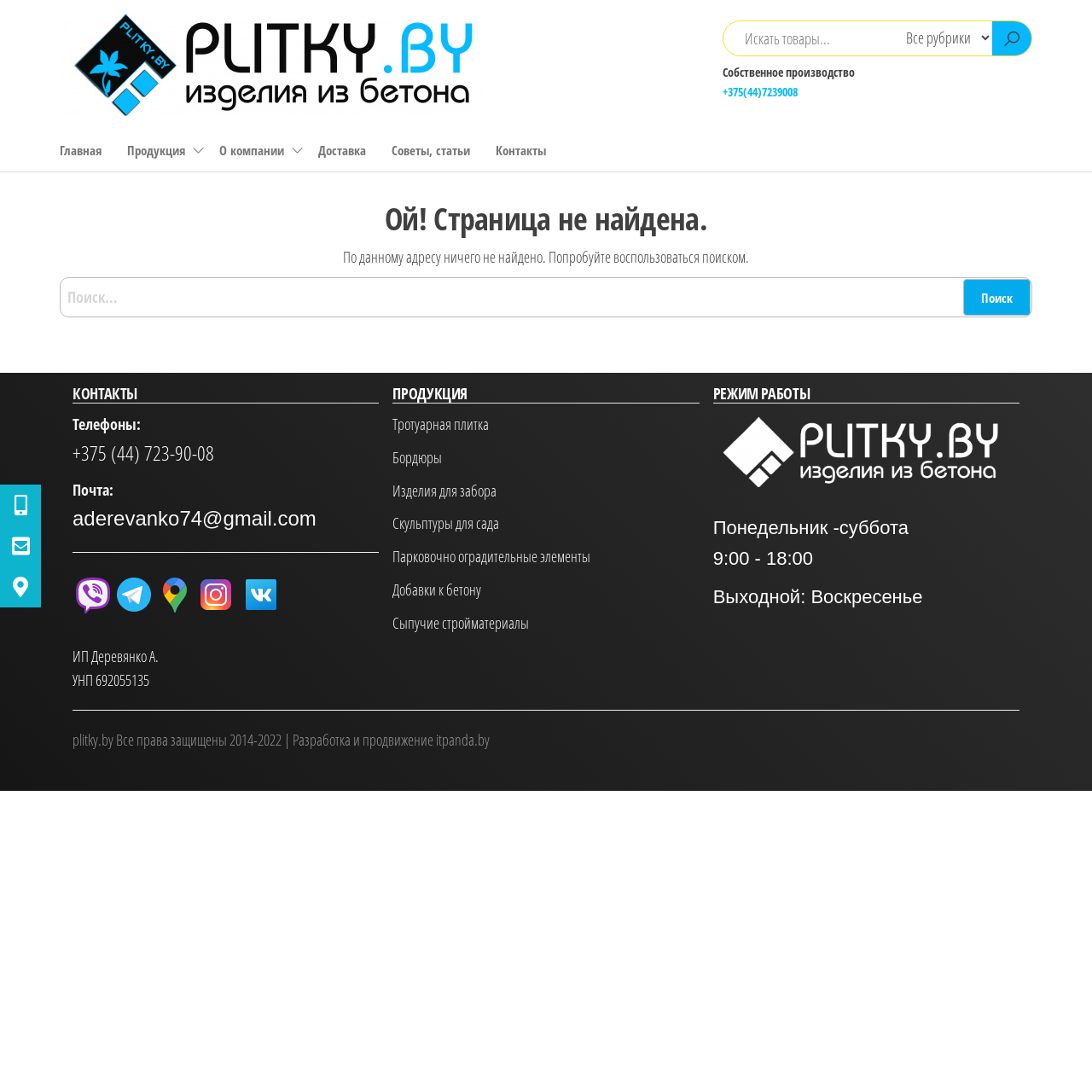What are the working hours of the company?
Provide a comprehensive and detailed answer to the question.

I found the working hours in the 'РЕЖИМ РАБОТЫ' section, where it is listed as 'Понедельник - суббота' with the working hours from 9:00 to 18:00.